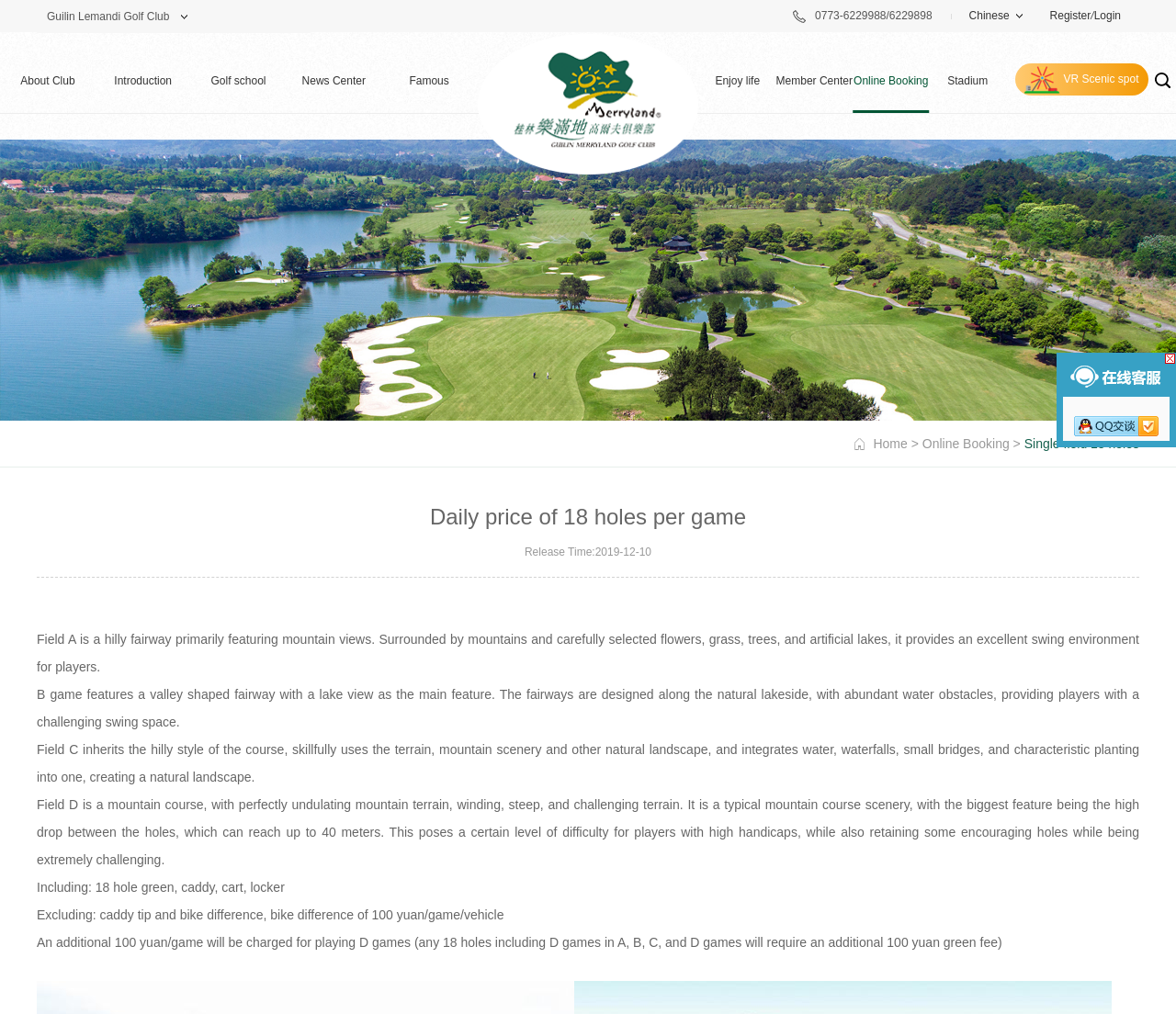What is the feature of Field B?
Offer a detailed and exhaustive answer to the question.

I found the answer by looking at the static text element with the bounding box coordinates [0.031, 0.678, 0.969, 0.719] which contains the description of Field B, stating that it features a valley shaped fairway with a lake view.